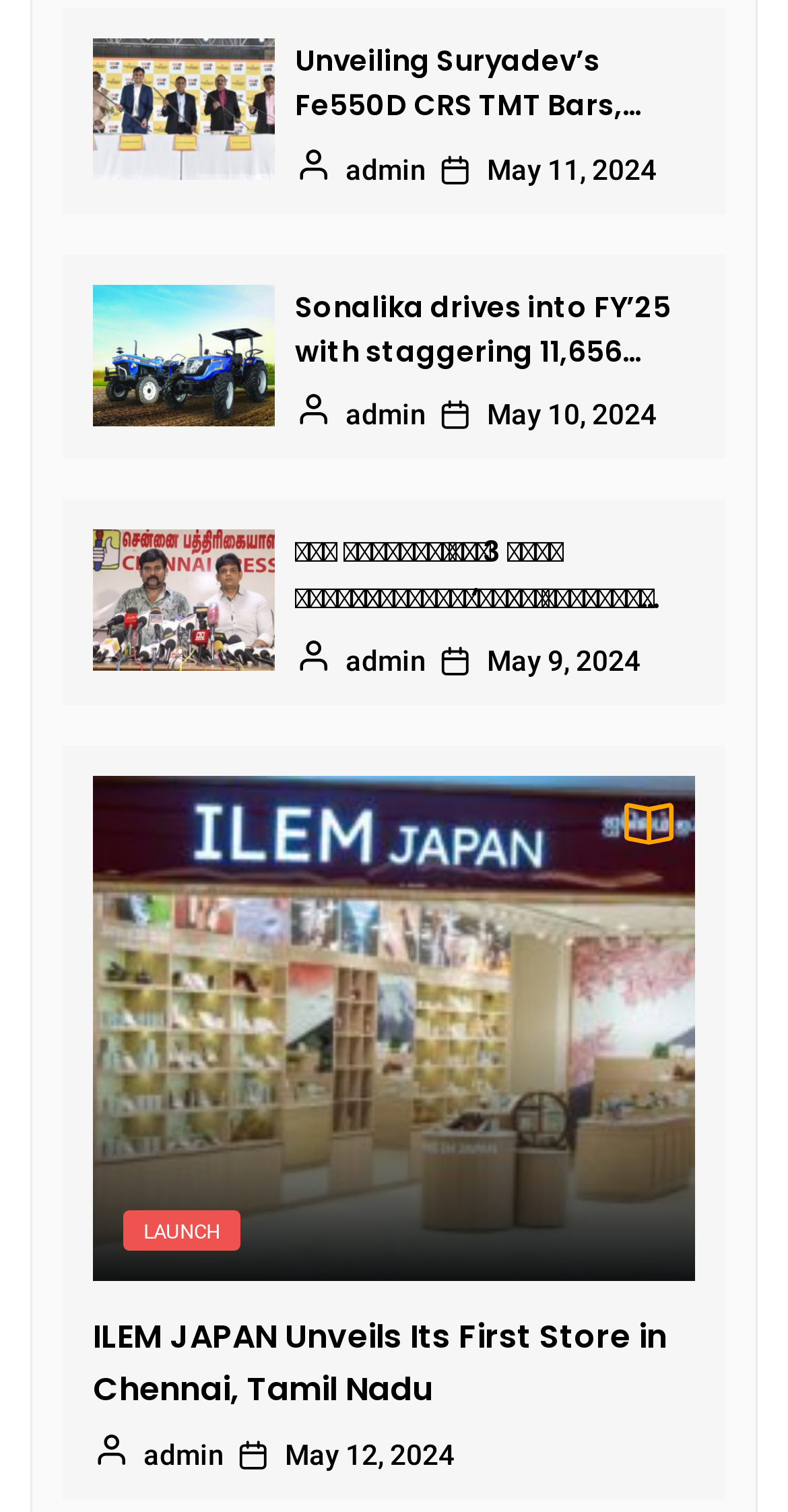Pinpoint the bounding box coordinates of the clickable element to carry out the following instruction: "Check the launch details."

[0.156, 0.801, 0.305, 0.827]